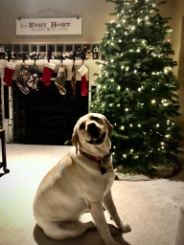What is above the mantel in the fireplace?
Answer the question with as much detail as possible.

According to the caption, a sign that reads 'In Every Heart' is placed above the mantel in the elegant fireplace, adding a charming touch to the festive decor.